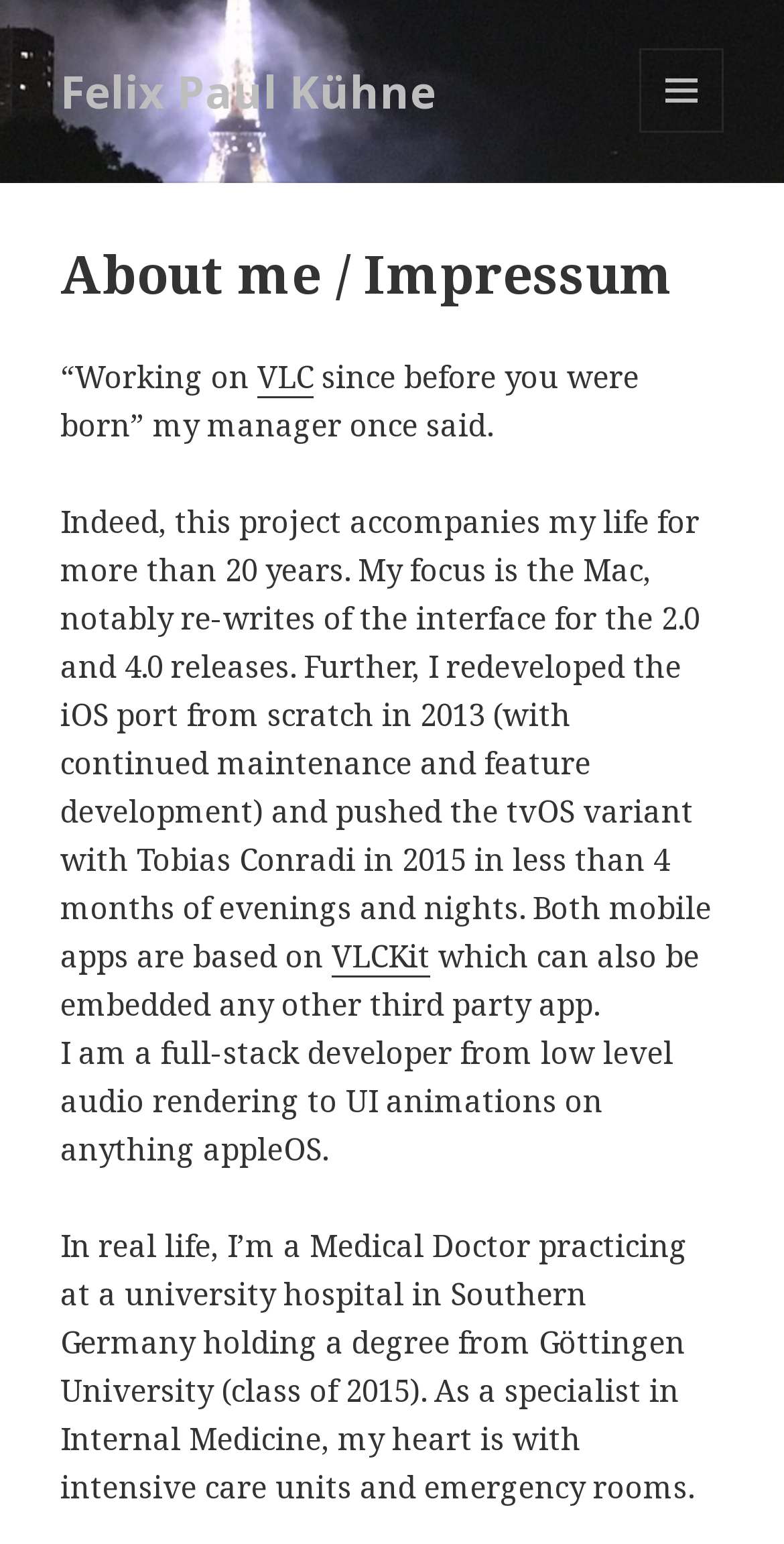Using the details from the image, please elaborate on the following question: What is the person's role in the VLC project?

The person's role in the VLC project is implied by the text 'Indeed, this project accompanies my life for more than 20 years. My focus is the Mac, notably re-writes of the interface for the 2.0 and 4.0 releases.' which suggests that the person is a developer who worked on the VLC project for a long time.